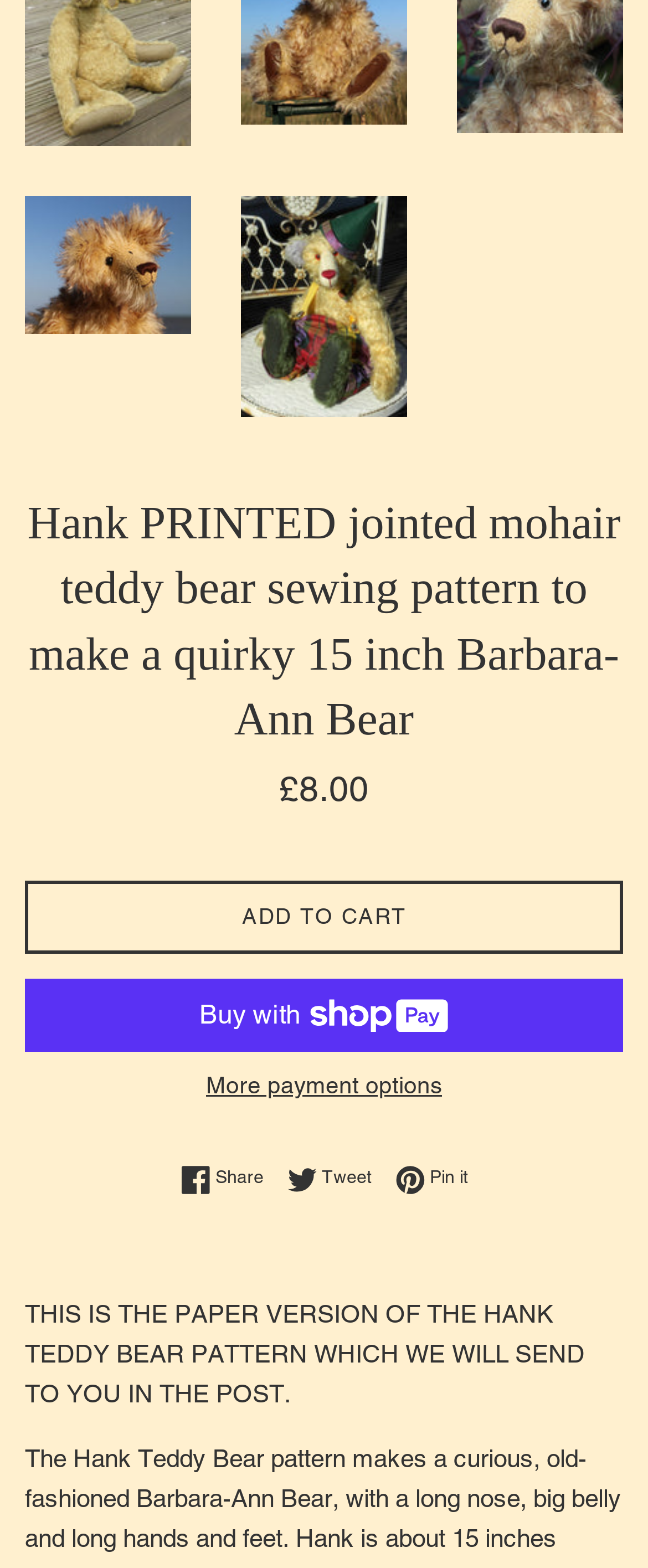Indicate the bounding box coordinates of the element that needs to be clicked to satisfy the following instruction: "Click the 'ADD TO CART' button". The coordinates should be four float numbers between 0 and 1, i.e., [left, top, right, bottom].

[0.038, 0.562, 0.962, 0.608]